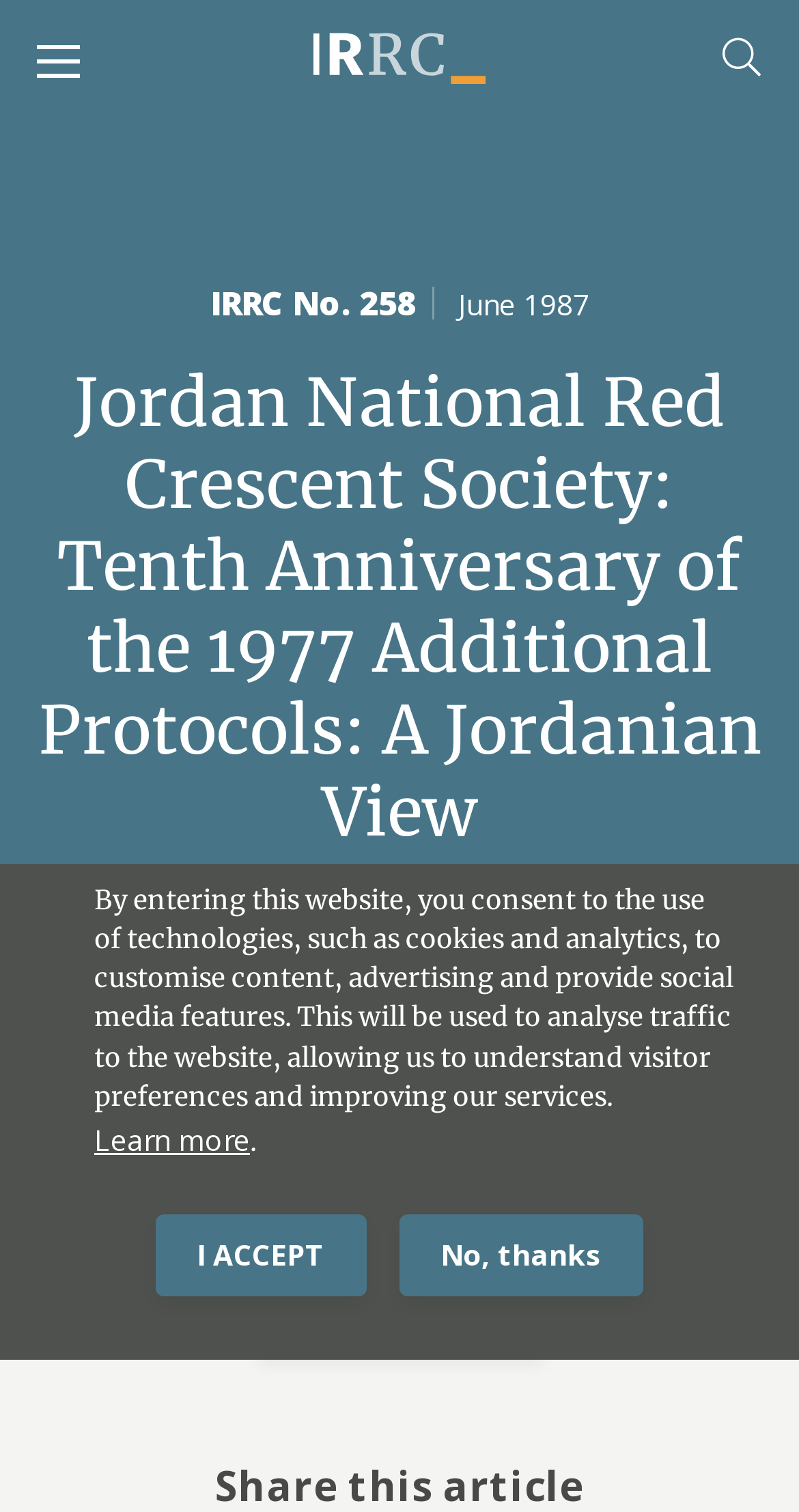Identify the bounding box coordinates of the part that should be clicked to carry out this instruction: "Open the menu".

[0.0, 0.0, 0.144, 0.076]